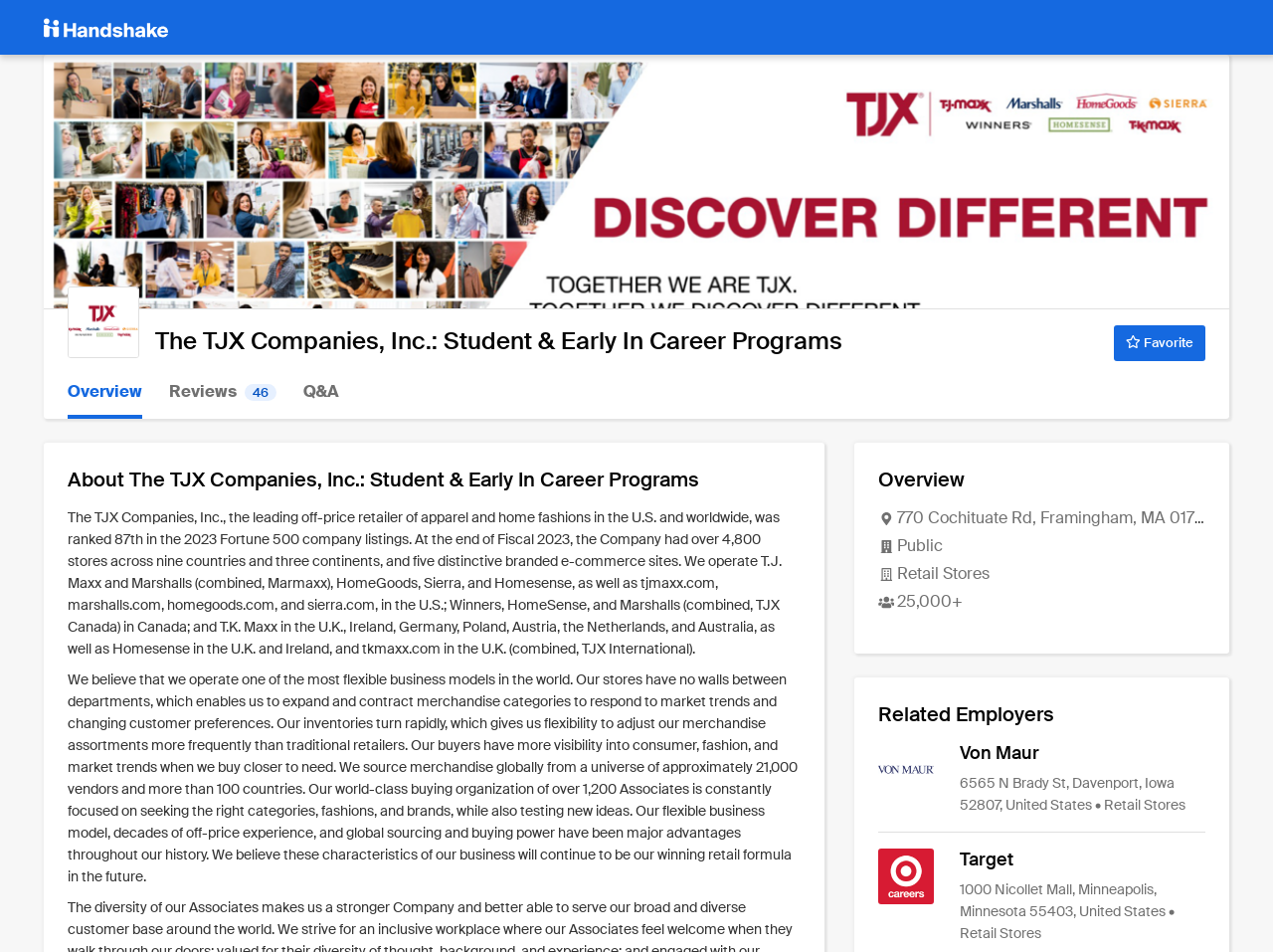Highlight the bounding box coordinates of the region I should click on to meet the following instruction: "Click on the 'Favorite' button".

[0.875, 0.341, 0.947, 0.379]